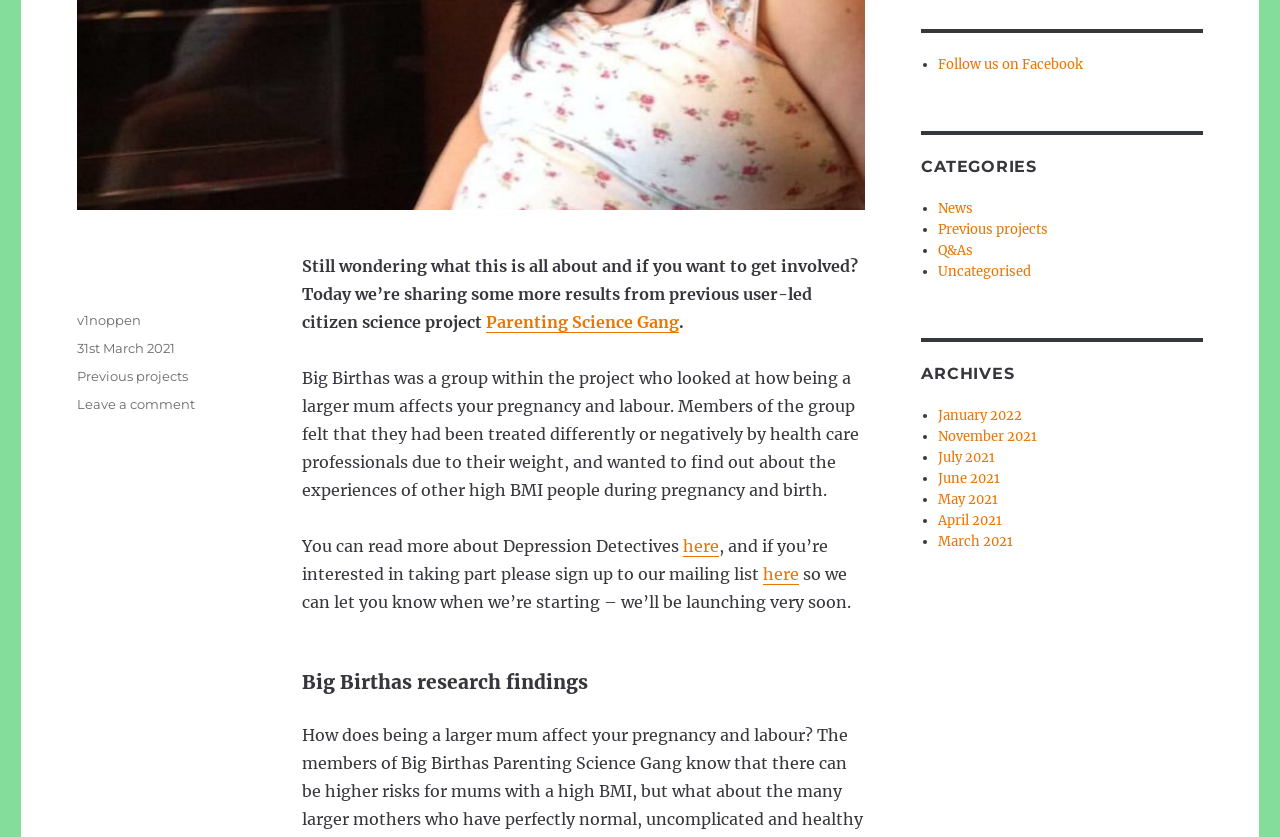Where can users sign up to get notified about the project launch?
Examine the image and provide an in-depth answer to the question.

The paragraph with bounding box coordinates [0.236, 0.641, 0.647, 0.698] mentions that users can sign up to the mailing list to get notified about the project launch.